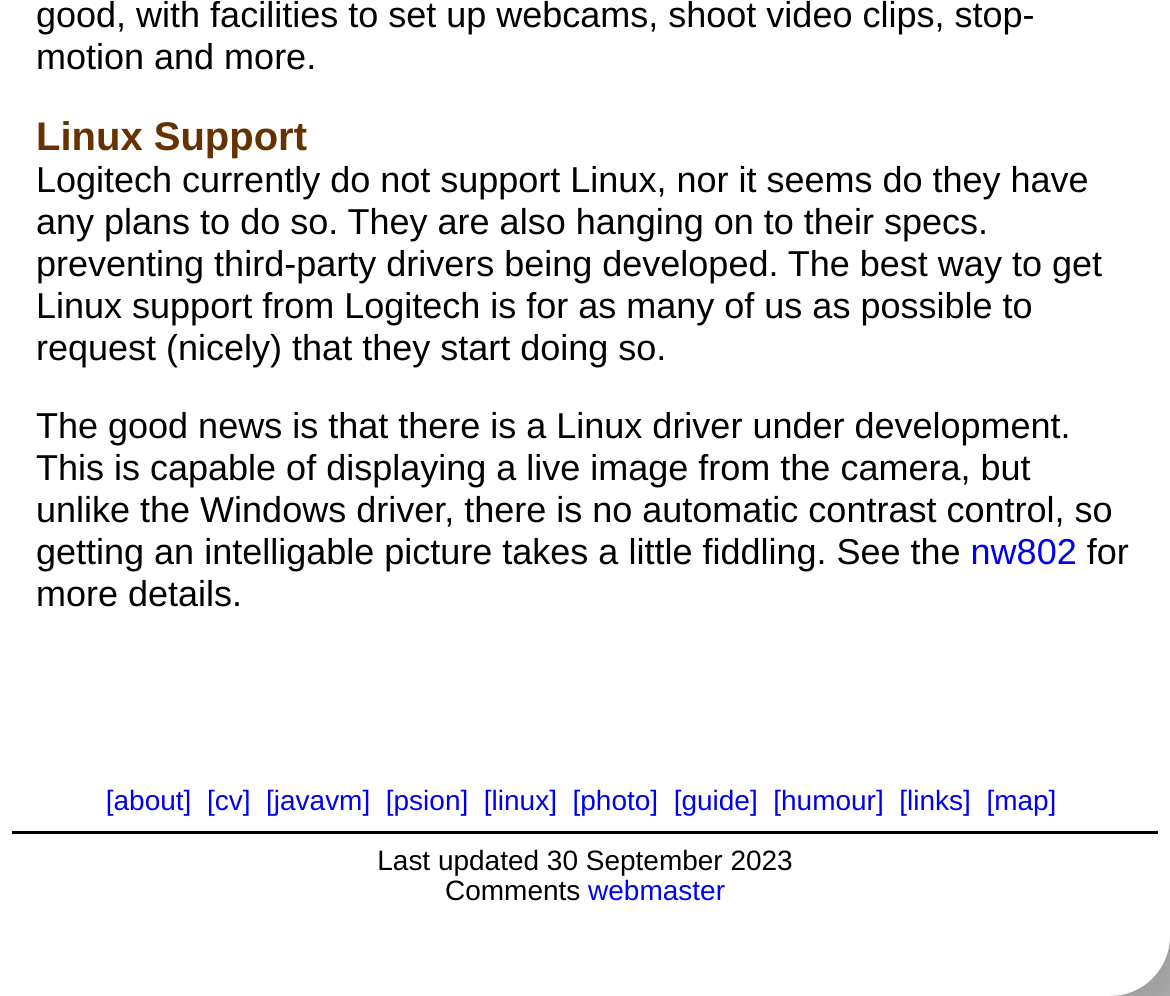Find the bounding box coordinates for the HTML element described as: "nw802". The coordinates should consist of four float values between 0 and 1, i.e., [left, top, right, bottom].

[0.83, 0.532, 0.92, 0.574]